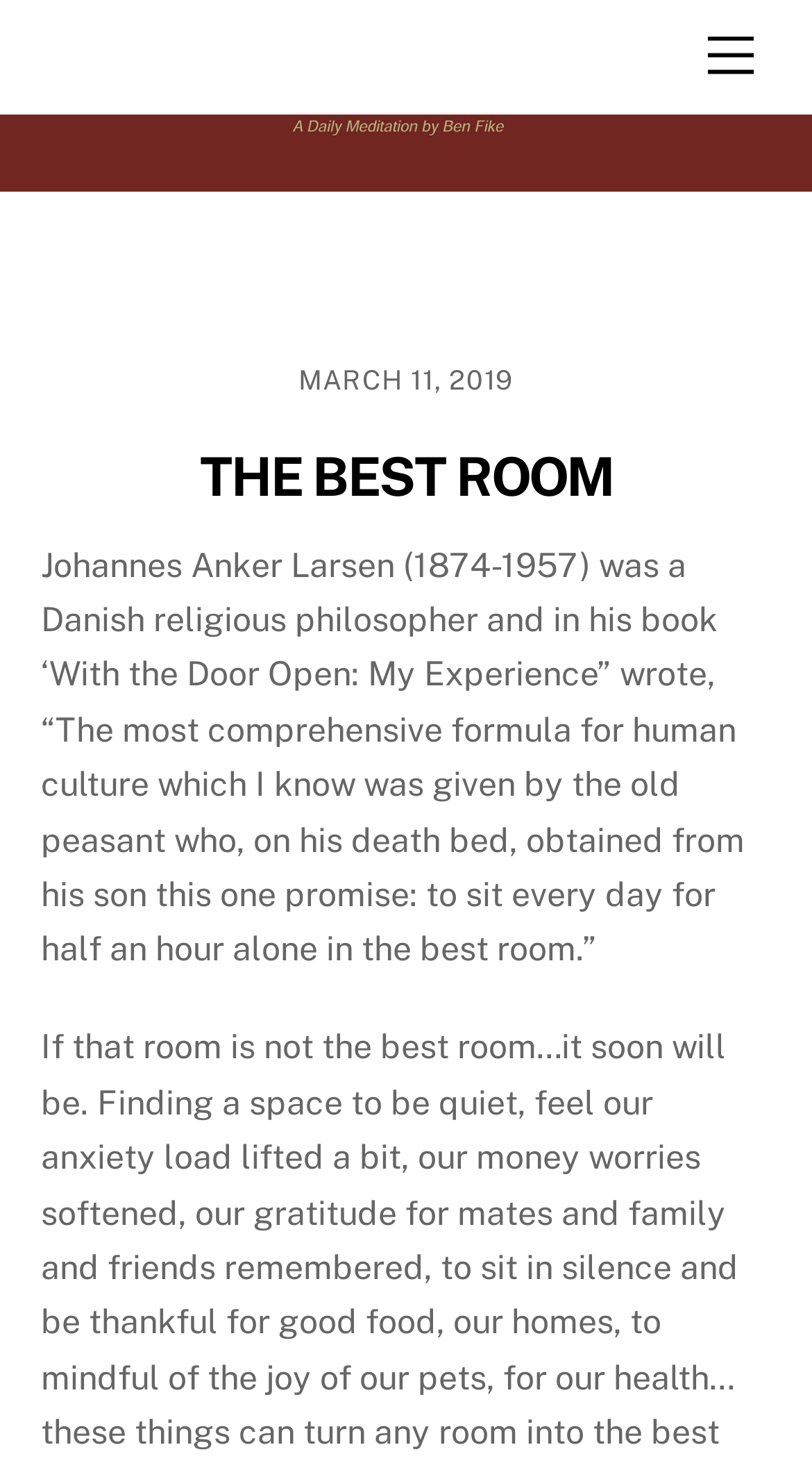Who is the Danish religious philosopher mentioned?
Please provide a comprehensive and detailed answer to the question.

The webpage mentions a quote from a book 'With the Door Open: My Experience' and attributes it to Johannes Anker Larsen, a Danish religious philosopher.